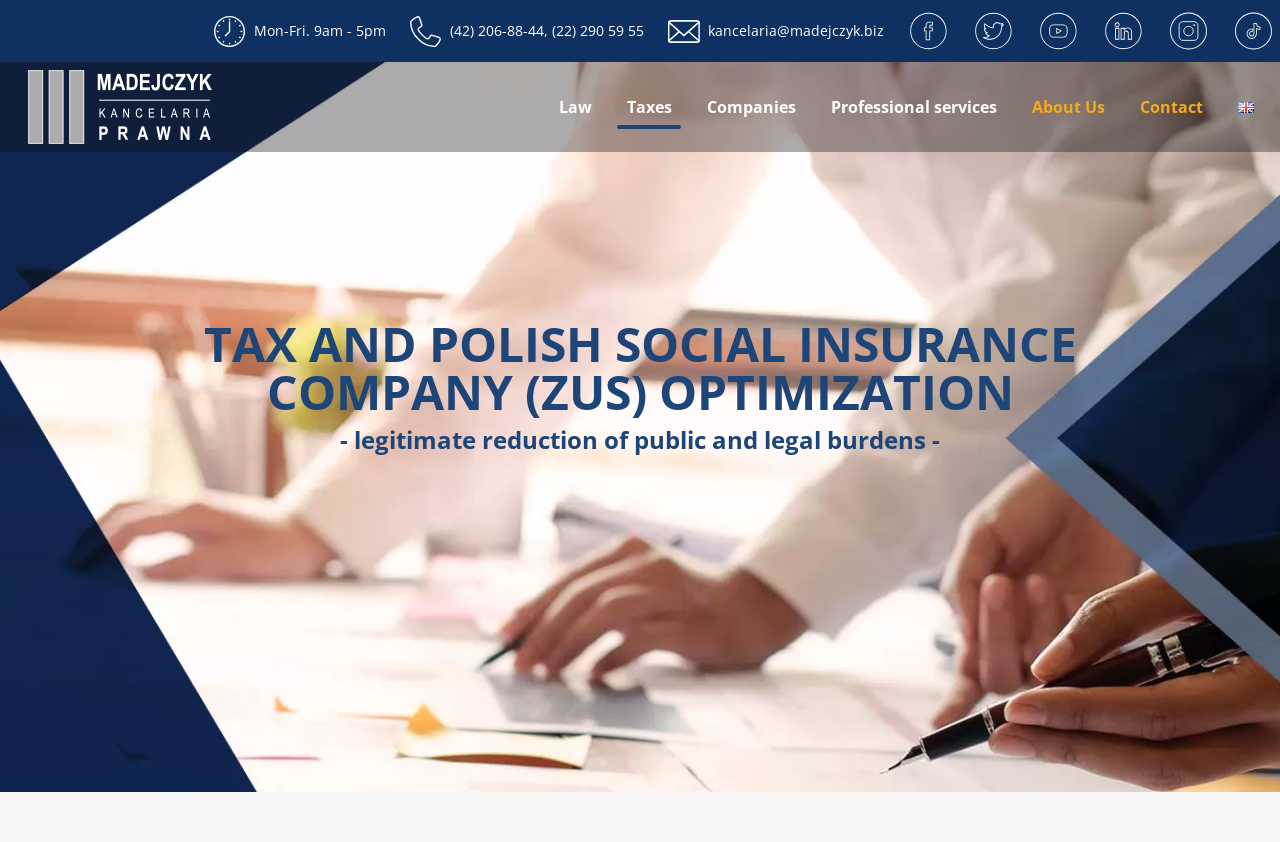Please identify the bounding box coordinates for the region that you need to click to follow this instruction: "Visit Facebook page".

[0.711, 0.014, 0.74, 0.059]